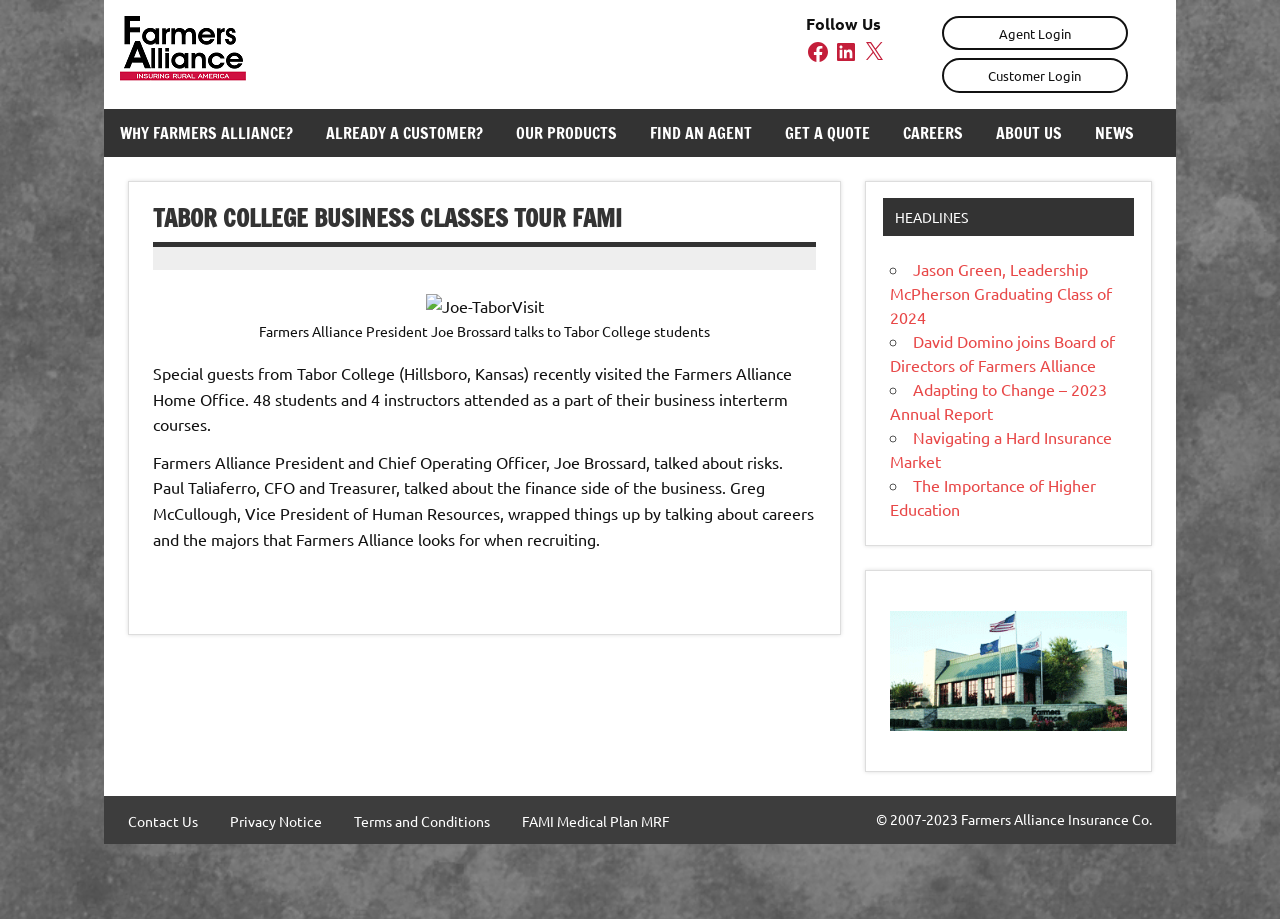What is the name of the Farmers Alliance President?
Look at the image and construct a detailed response to the question.

The name of the Farmers Alliance President can be found in the article section of the webpage, where it is written as 'Farmers Alliance President Joe Brossard talks to Tabor College students'.